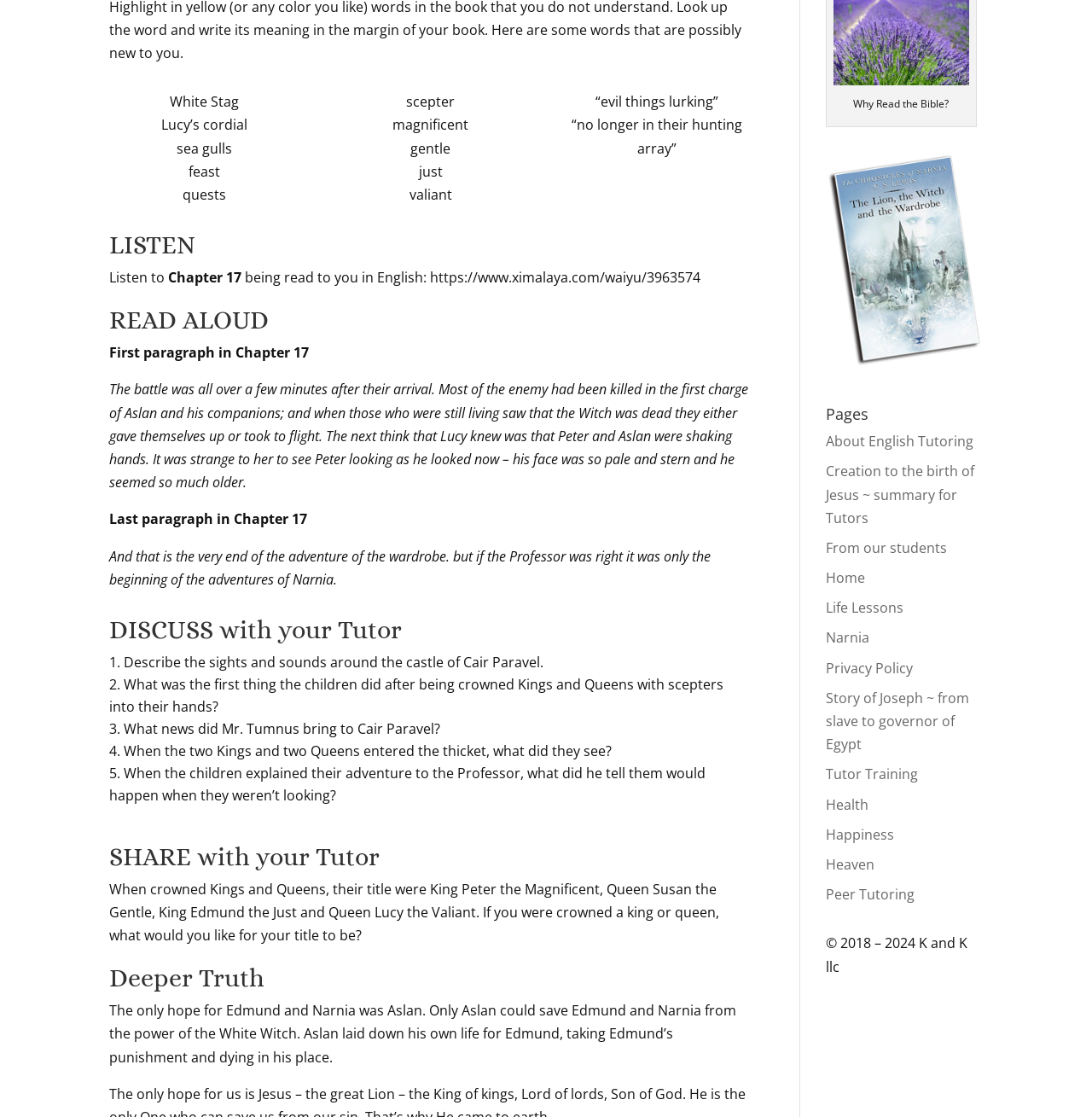Identify the bounding box for the UI element specified in this description: "Privacy Policy". The coordinates must be four float numbers between 0 and 1, formatted as [left, top, right, bottom].

[0.756, 0.589, 0.836, 0.606]